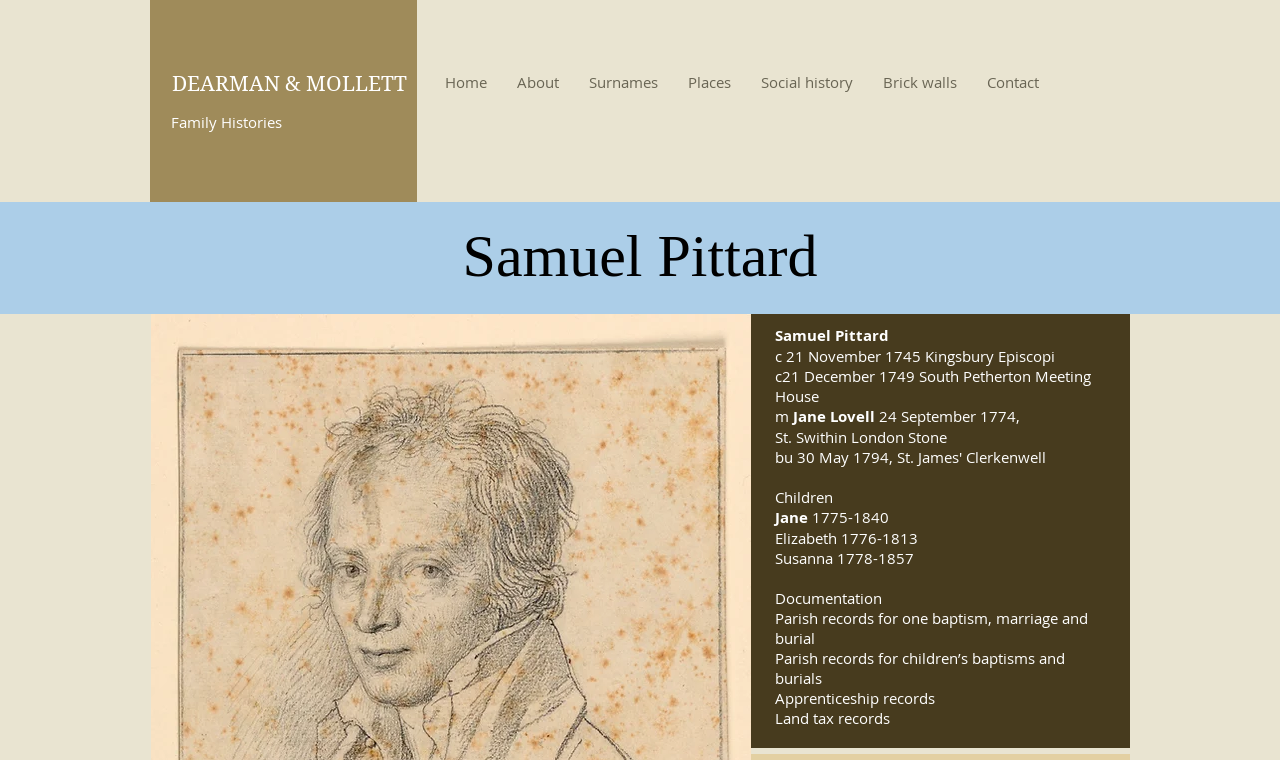Please determine the bounding box coordinates for the element that should be clicked to follow these instructions: "Read about 'Samuel Pittard'".

[0.234, 0.292, 0.766, 0.383]